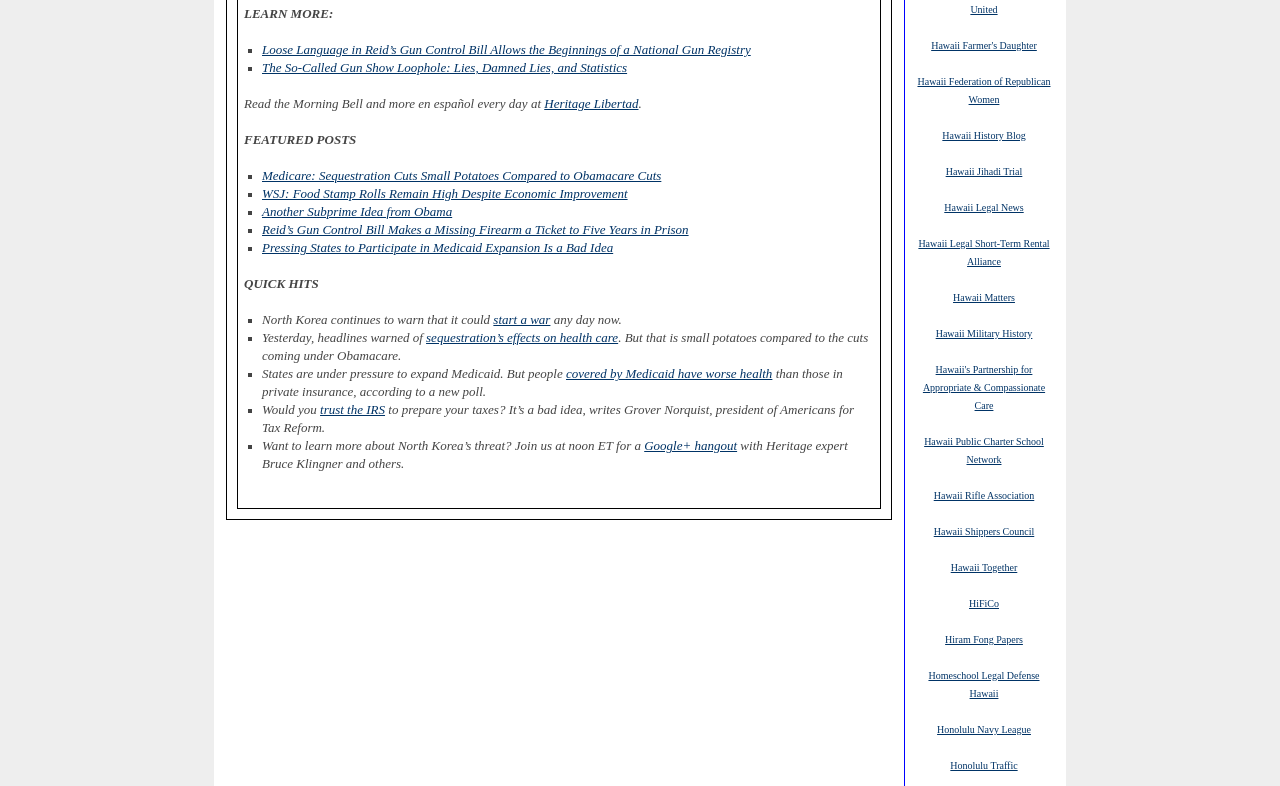Please give a succinct answer using a single word or phrase:
What is the name of the website that can be read in Spanish?

Heritage Libertad